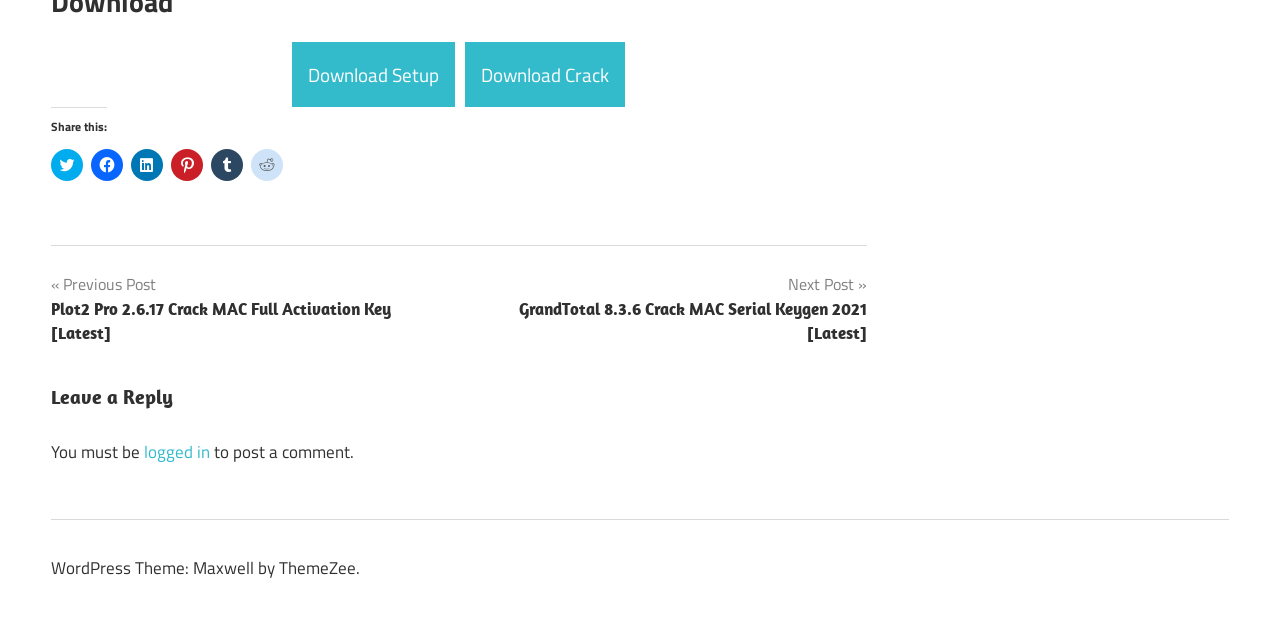Locate the bounding box coordinates of the area you need to click to fulfill this instruction: 'Leave a reply'. The coordinates must be in the form of four float numbers ranging from 0 to 1: [left, top, right, bottom].

[0.04, 0.614, 0.677, 0.668]